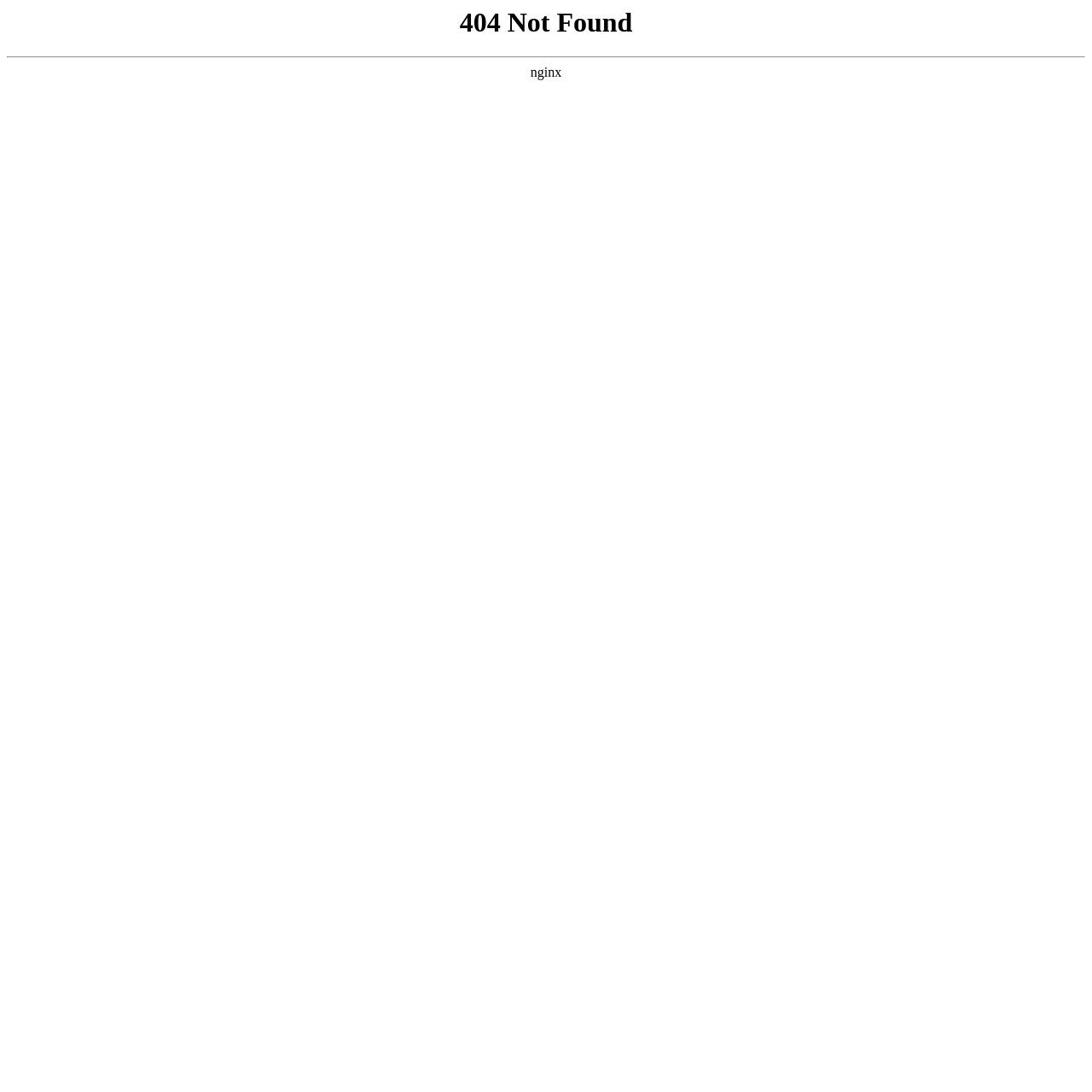Locate and extract the headline of this webpage.

404 Not Found